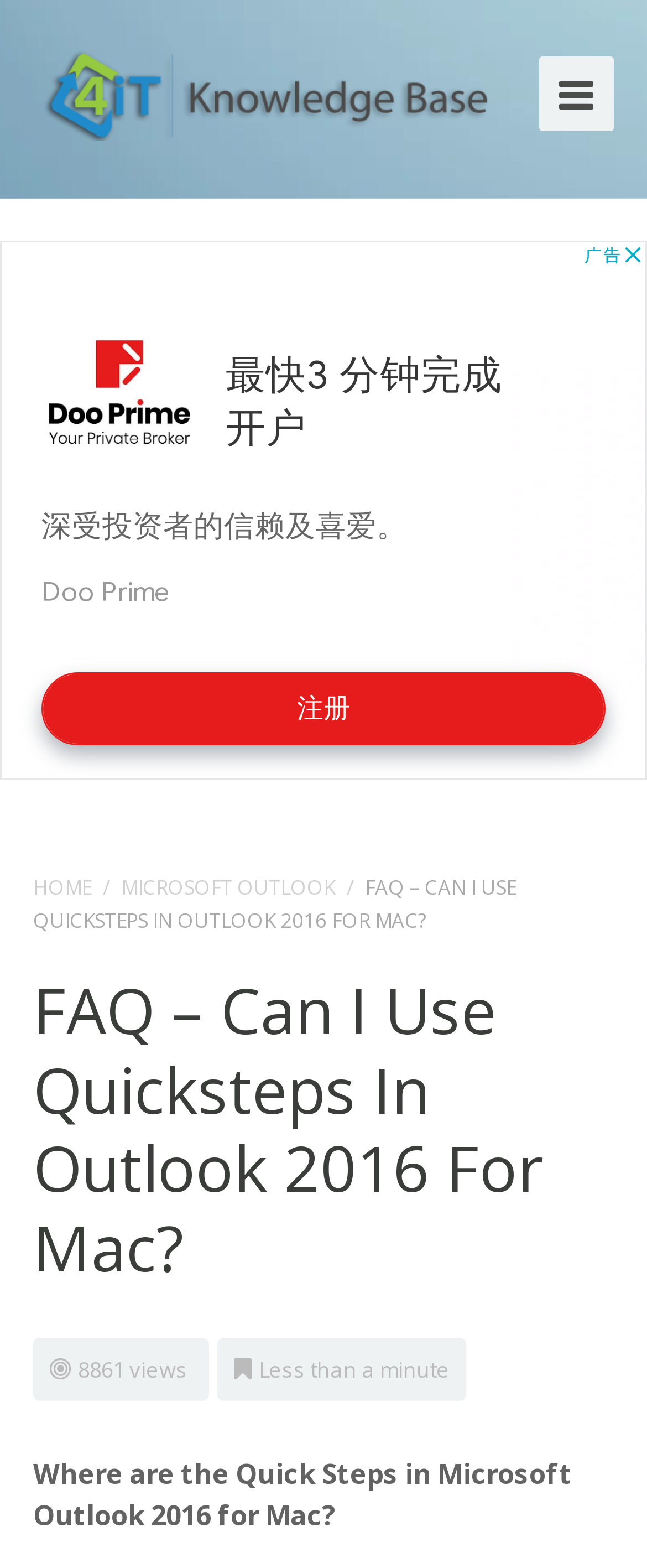What is the title of the current article?
Using the image, provide a detailed and thorough answer to the question.

I determined the title by looking at the header section of the webpage, which shows 'FAQ – CAN I USE QUICKSTEPS IN OUTLOOK 2016 FOR MAC?'. This is the title of the current article.